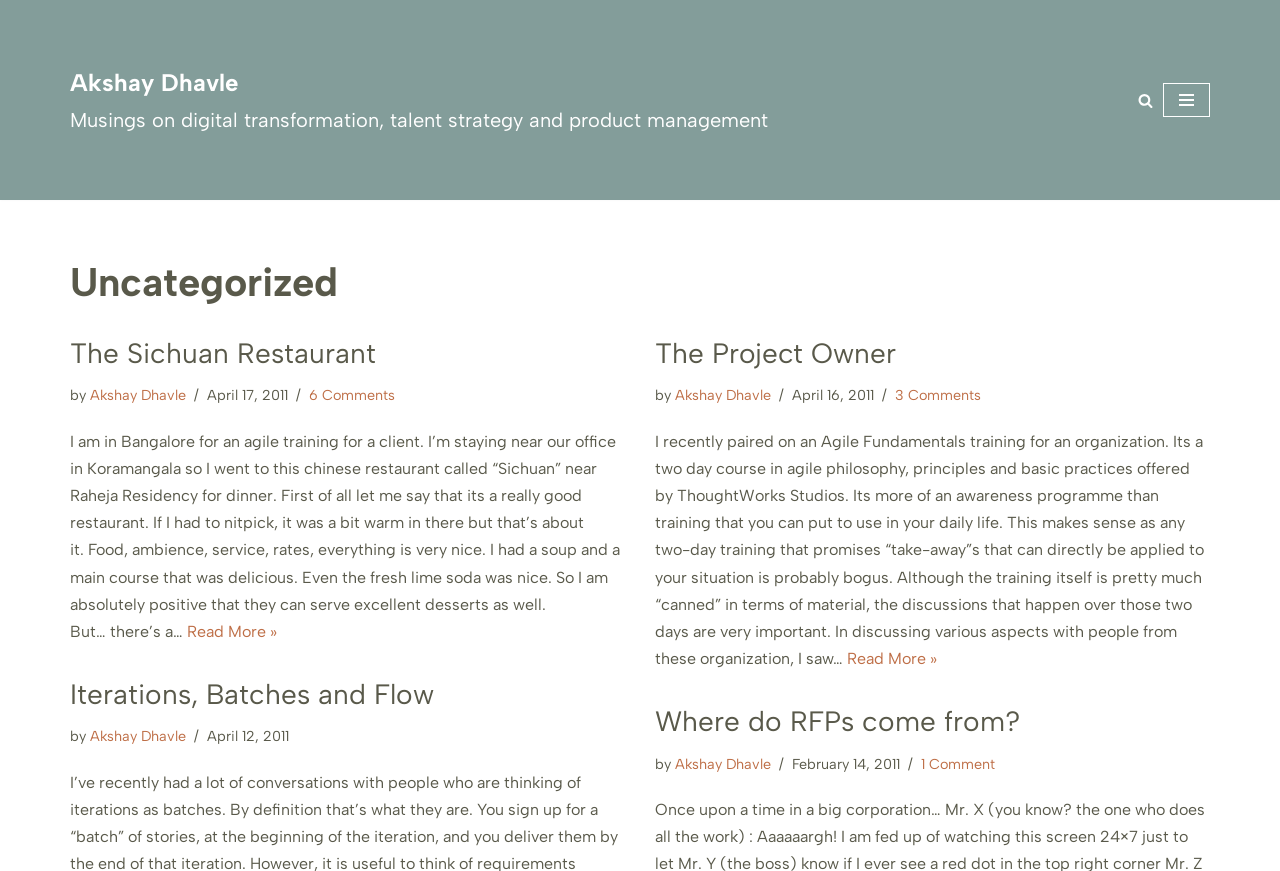Provide a one-word or one-phrase answer to the question:
How many articles are displayed on the webpage?

3